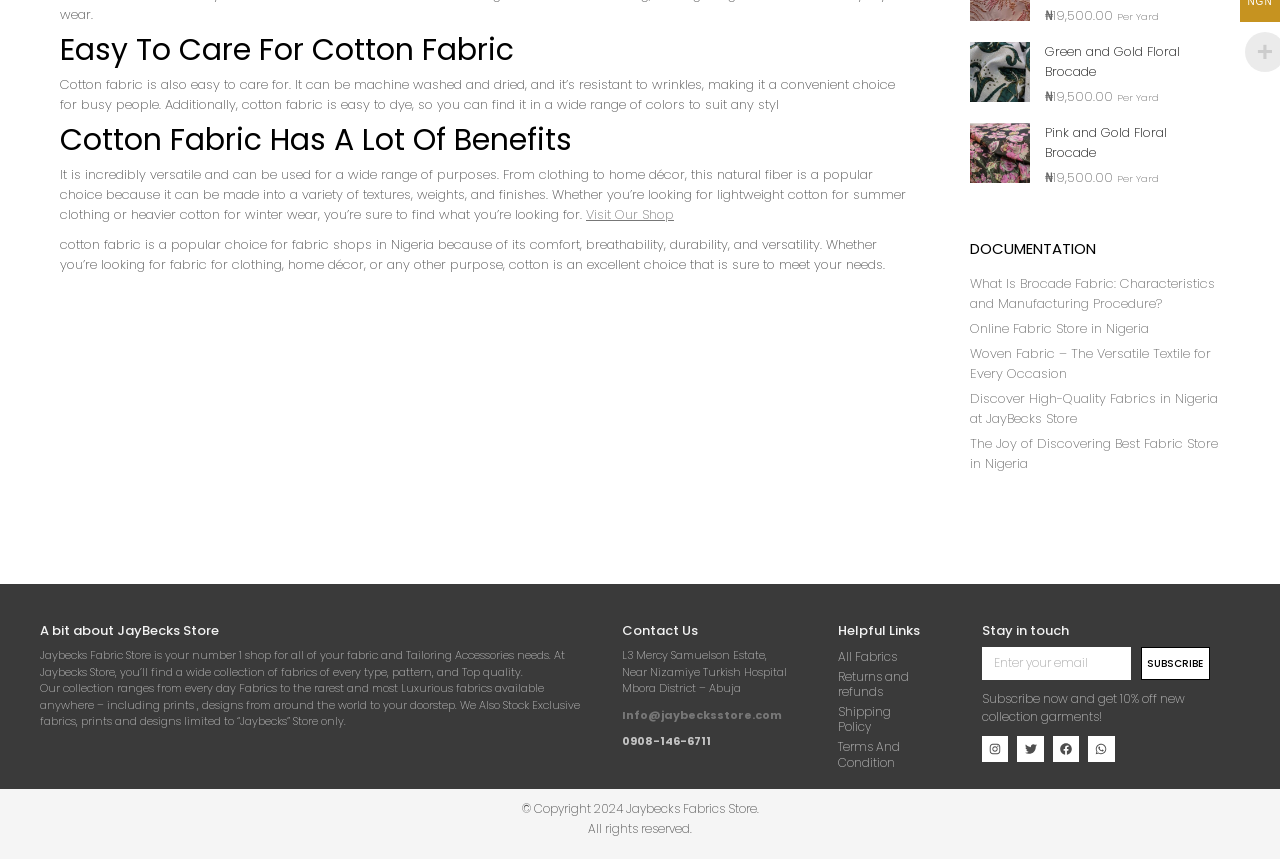Identify the bounding box coordinates for the UI element mentioned here: "Subscribe". Provide the coordinates as four float values between 0 and 1, i.e., [left, top, right, bottom].

[0.891, 0.753, 0.945, 0.792]